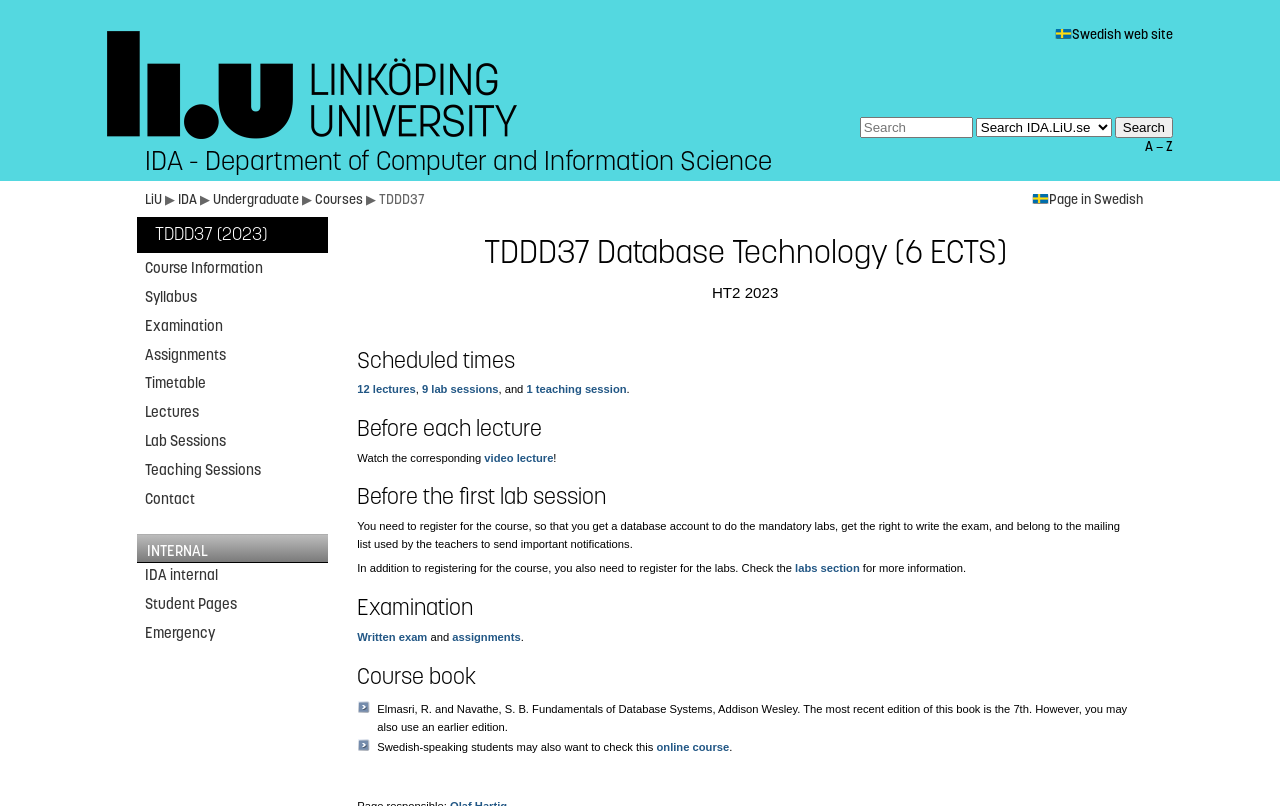Please identify the coordinates of the bounding box for the clickable region that will accomplish this instruction: "Select a search area".

[0.762, 0.147, 0.869, 0.17]